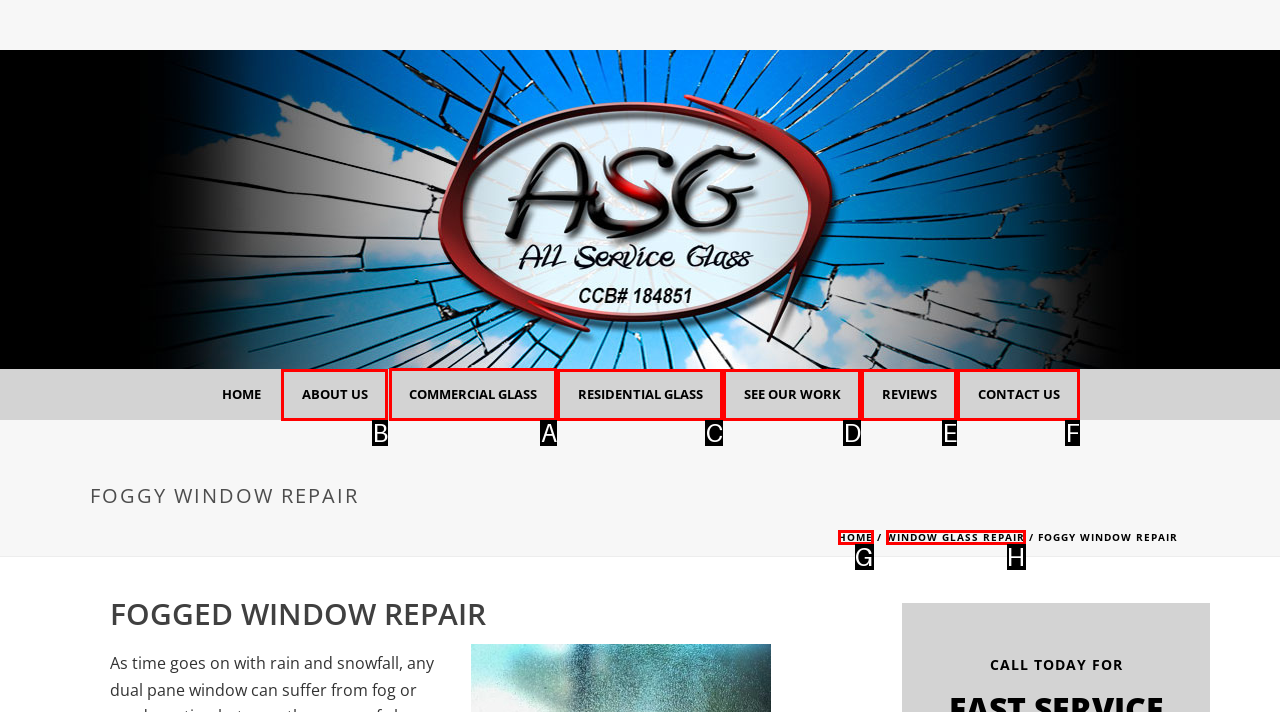Indicate the UI element to click to perform the task: explore commercial glass services. Reply with the letter corresponding to the chosen element.

A